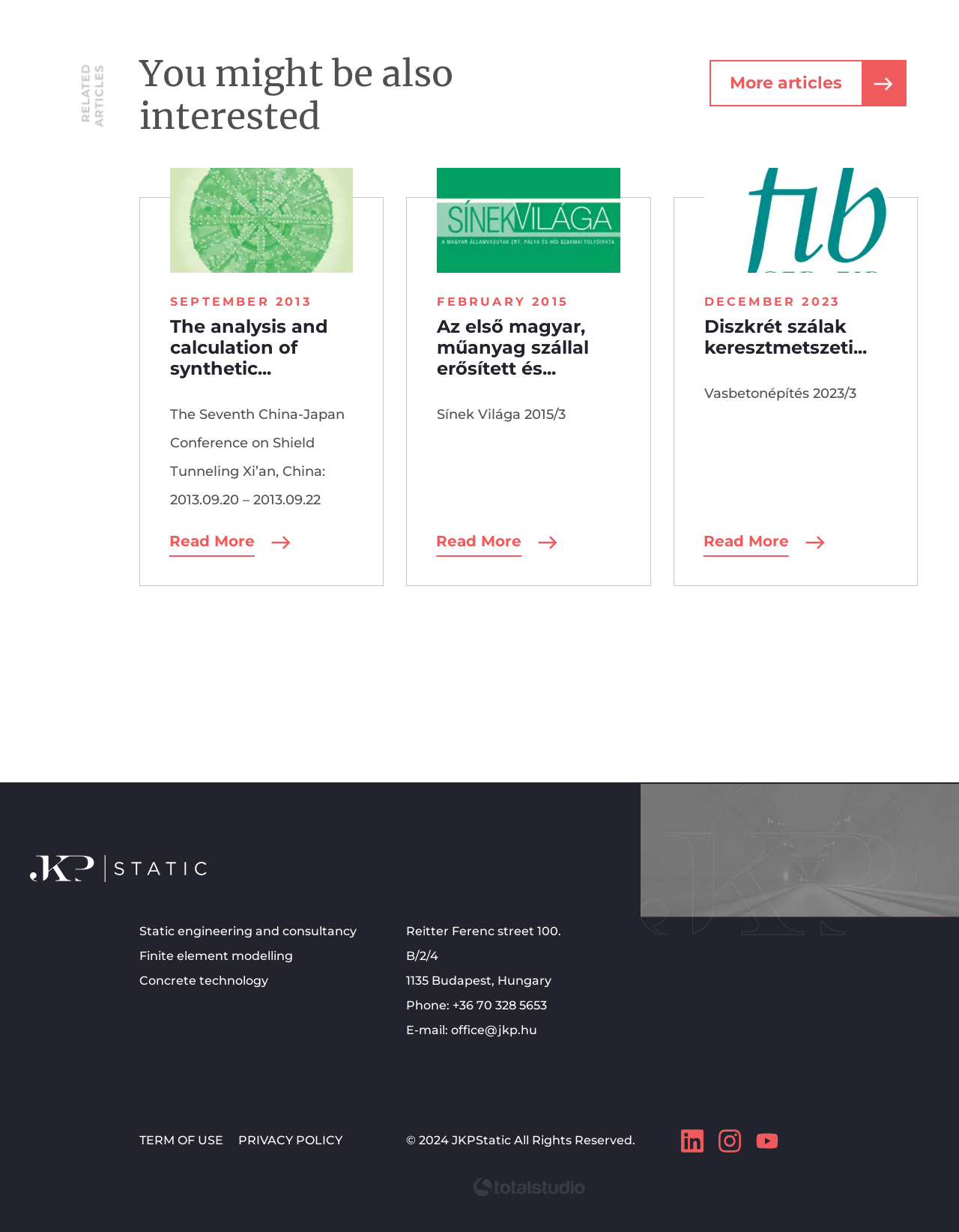What is the date of the first article in the list?
With the help of the image, please provide a detailed response to the question.

I found the date of the first article by looking at the static text element with the text 'SEPTEMBER 2013' which is located next to the link of the first article.